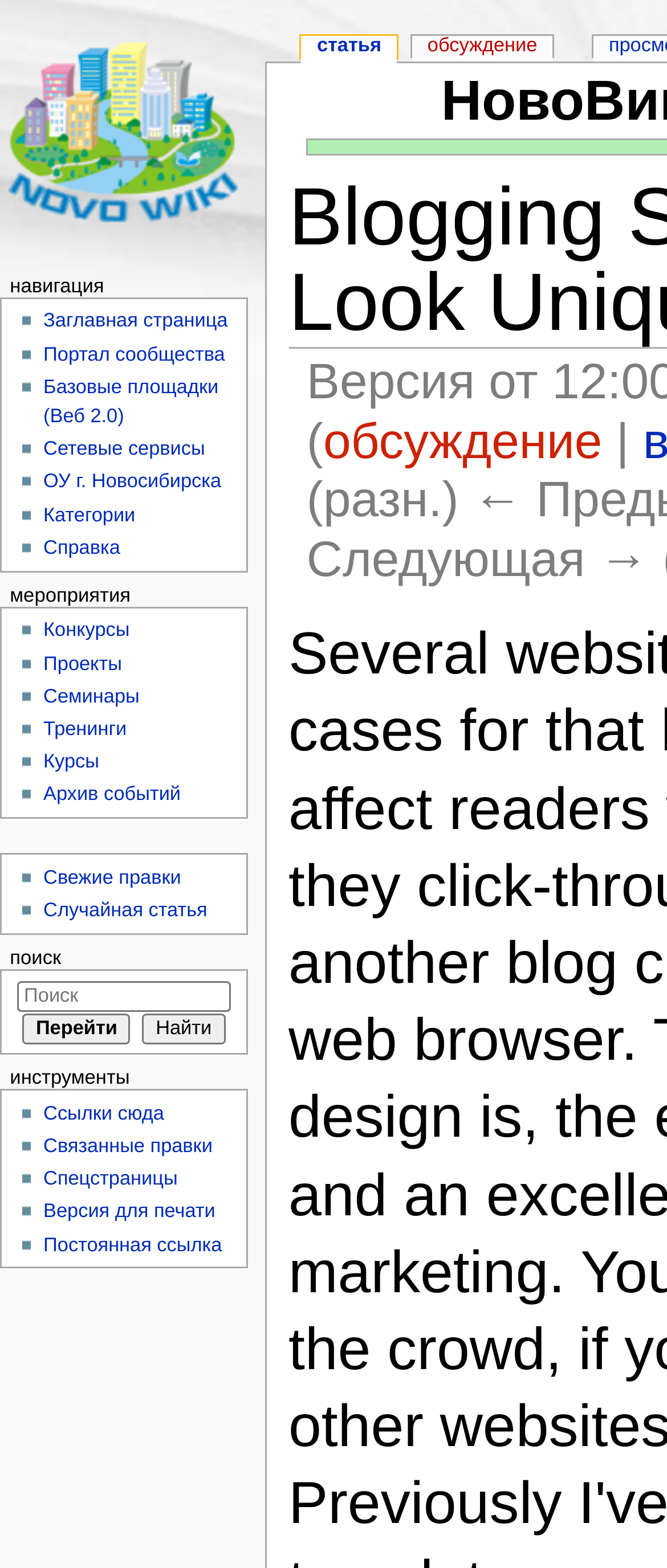How many links are there under the 'инструменты' heading?
Examine the webpage screenshot and provide an in-depth answer to the question.

There are 4 links under the 'инструменты' heading, which are 'Ссылки сюда', 'Связанные правки', 'Спецстраницы', and 'Версия для печати'. These links are located at the bottom of the webpage.